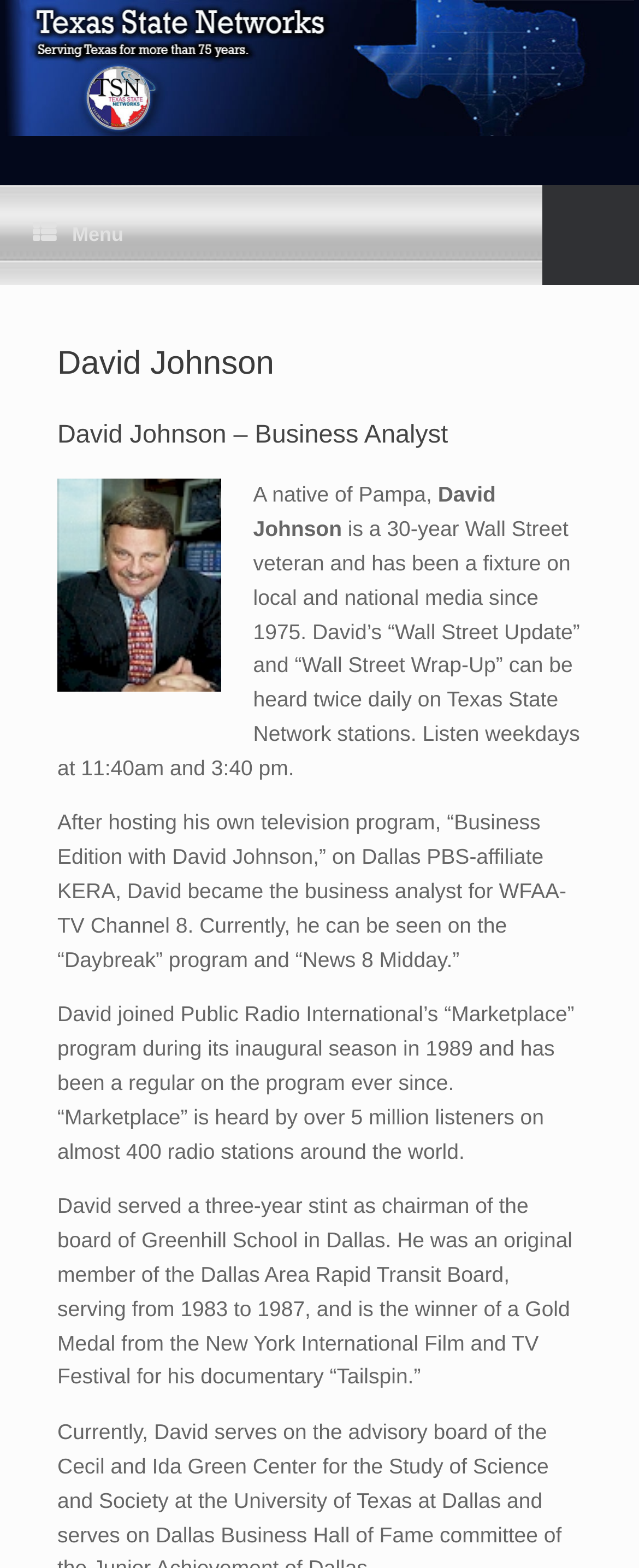What is the name of the school where David Johnson served as chairman of the board?
Relying on the image, give a concise answer in one word or a brief phrase.

Greenhill School